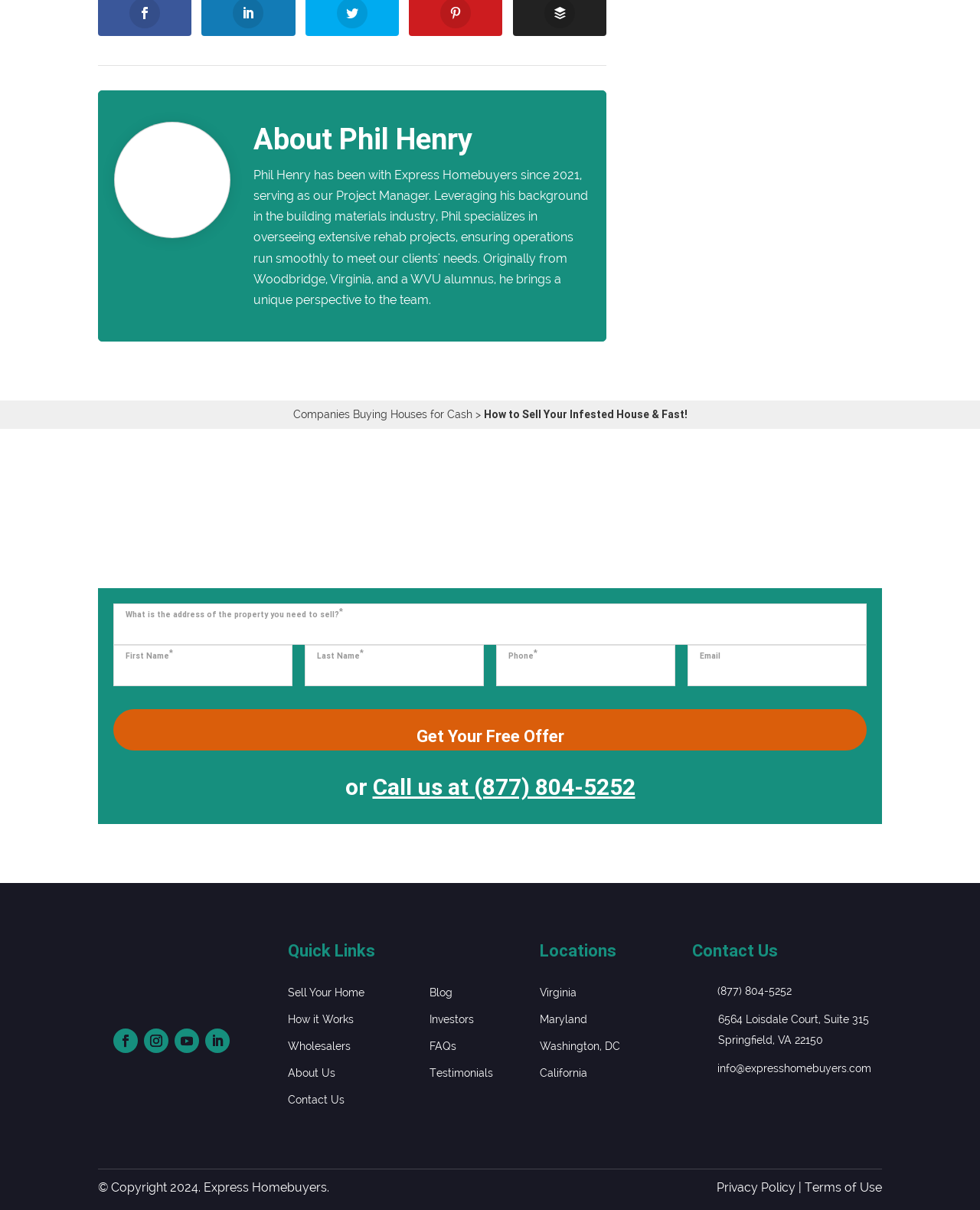Locate the bounding box coordinates of the area where you should click to accomplish the instruction: "Check the FAQs".

[0.438, 0.86, 0.465, 0.874]